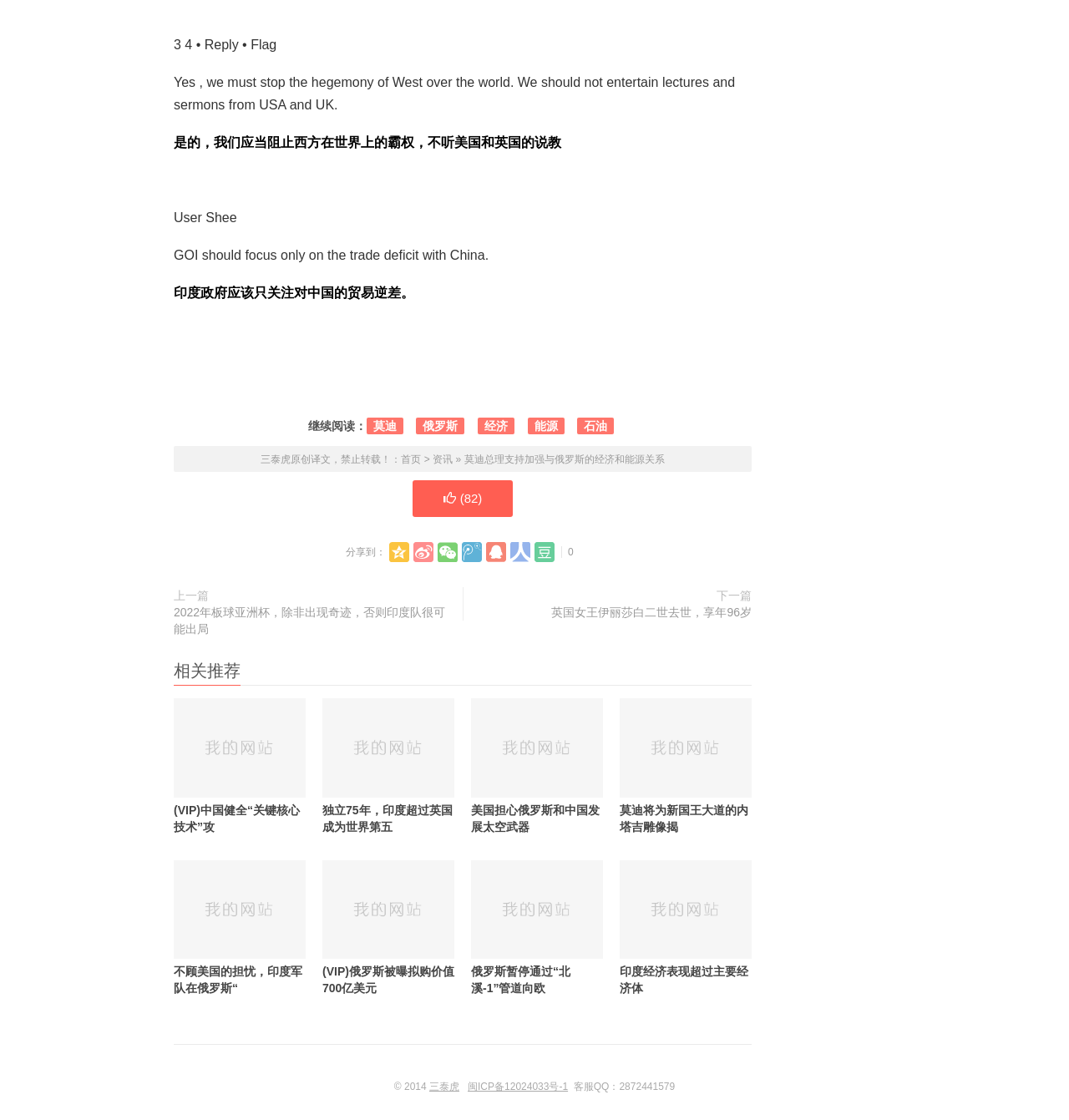Find the bounding box coordinates for the HTML element specified by: "美国担心俄罗斯和中国发展太空武器".

[0.441, 0.624, 0.564, 0.745]